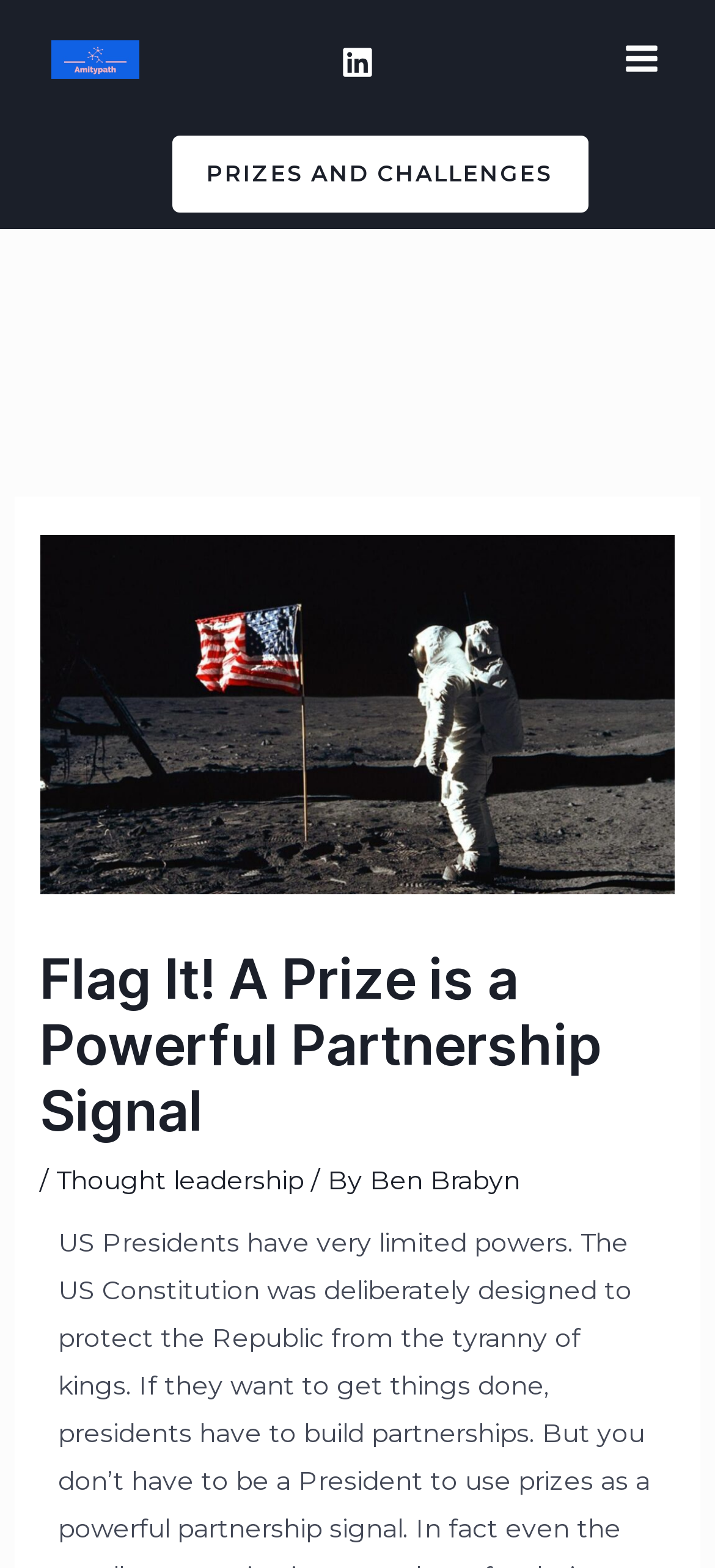Who is the author of the article?
Please give a detailed and thorough answer to the question, covering all relevant points.

I looked at the link element with the text 'Ben Brabyn' and found that it is part of a header element with the text 'Flag It! A Prize is a Powerful Partnership Signal', which suggests that Ben Brabyn is the author of the article.